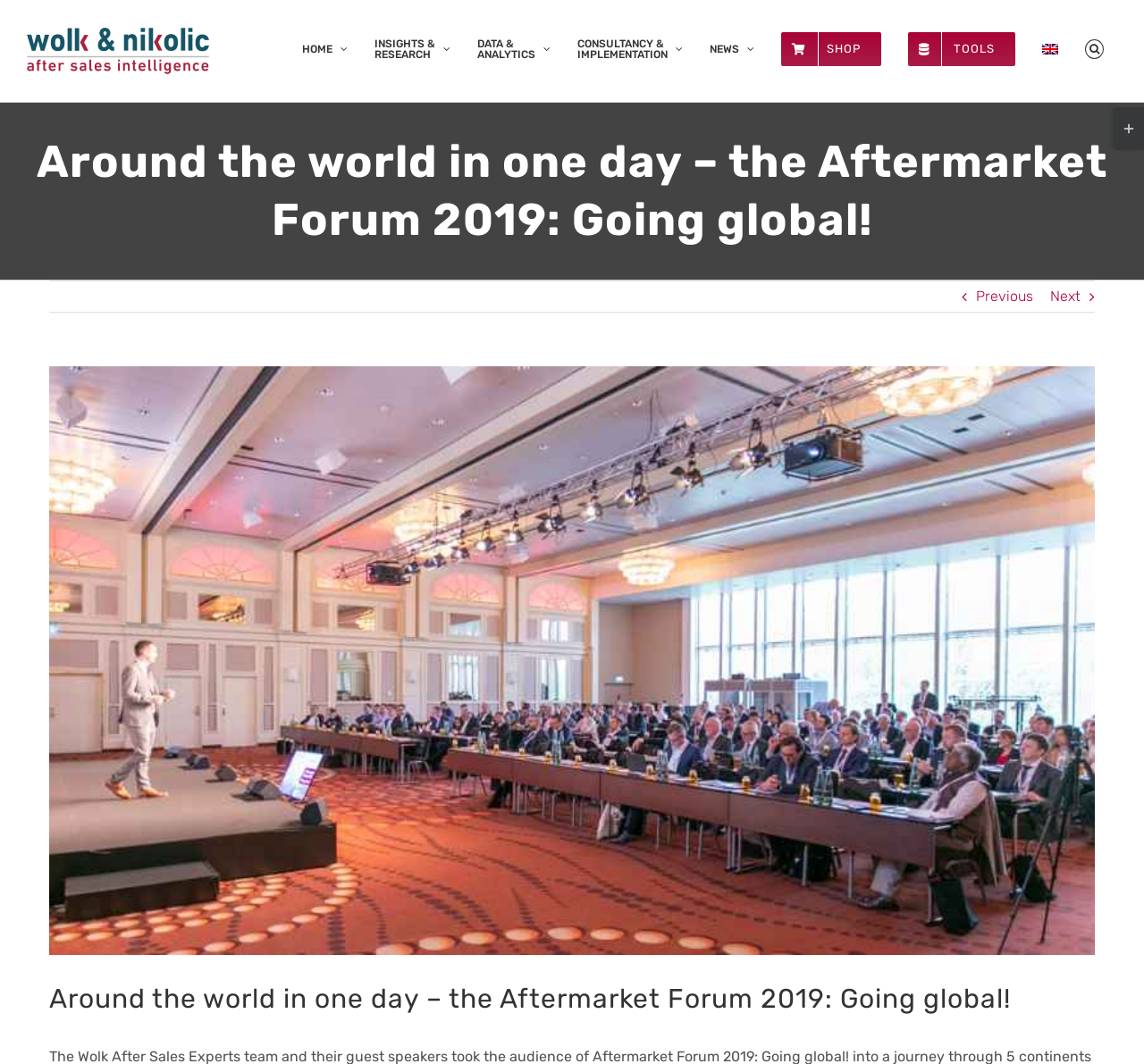Give a one-word or phrase response to the following question: How many images are there on the webpage?

3